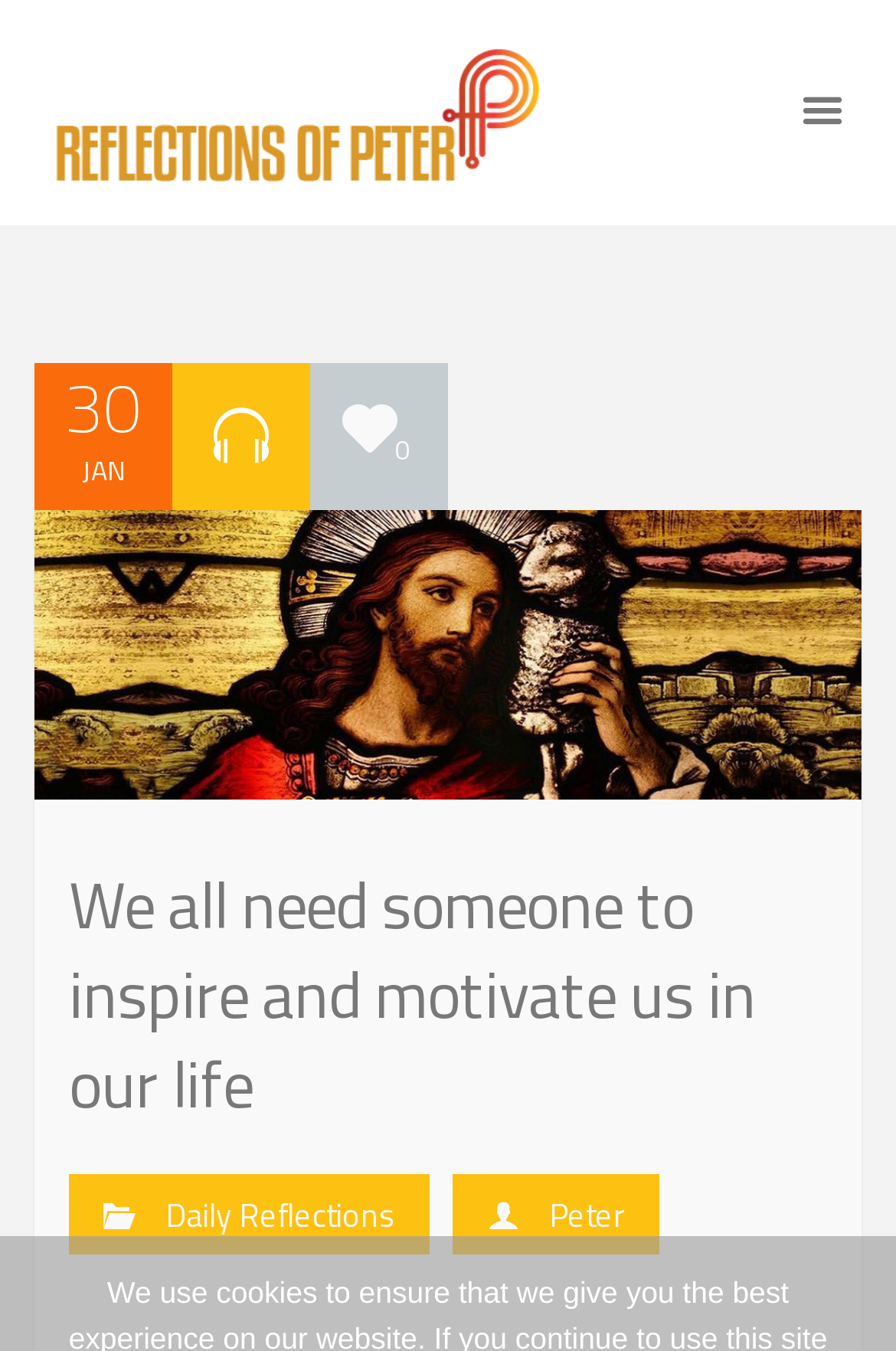What is the bounding box coordinate of the image in the header section?
Based on the image, provide your answer in one word or phrase.

[0.038, 0.378, 0.962, 0.592]